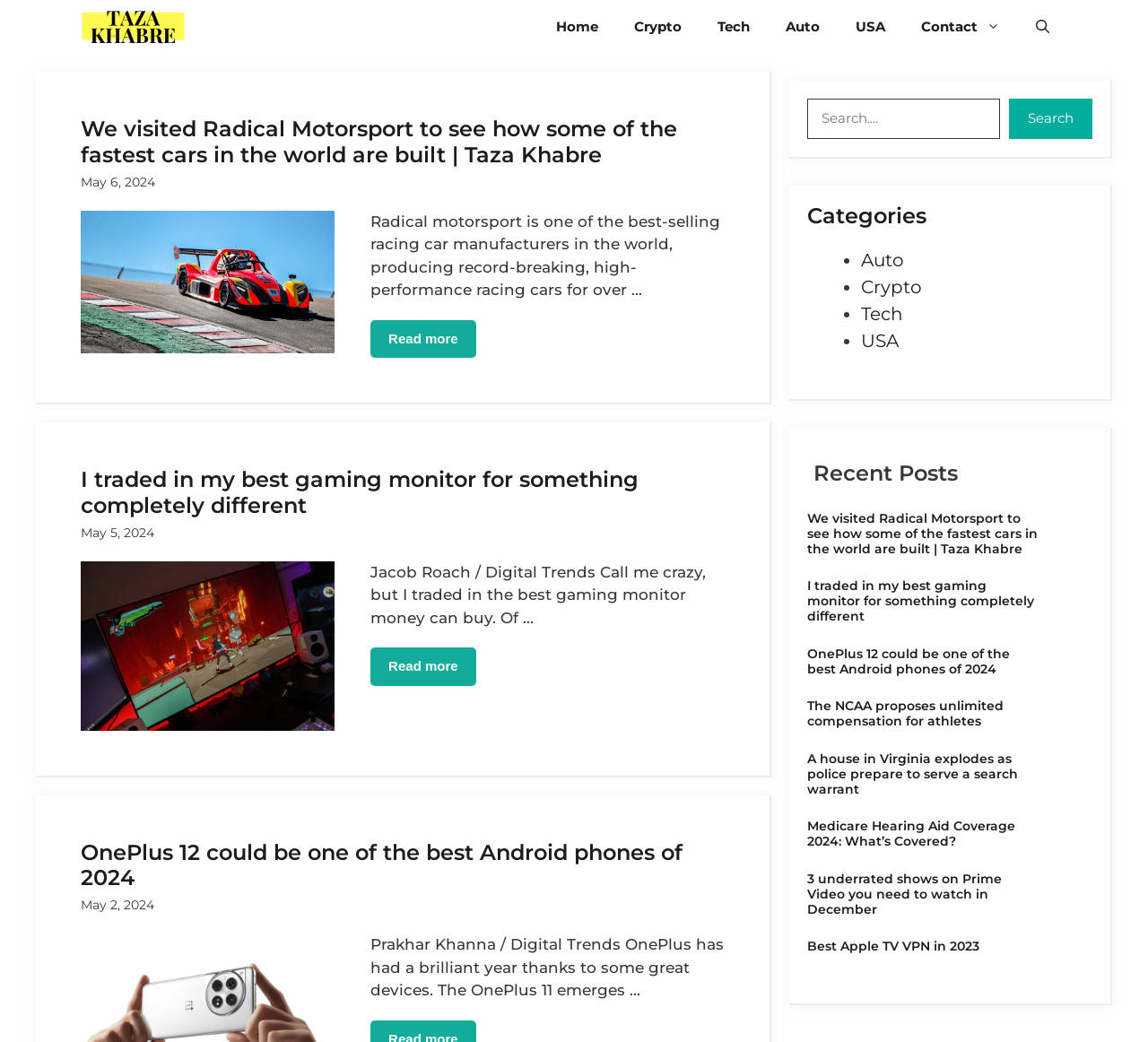Locate the bounding box coordinates of the element you need to click to accomplish the task described by this instruction: "View the 'Recent Posts'".

[0.703, 0.437, 0.952, 0.473]